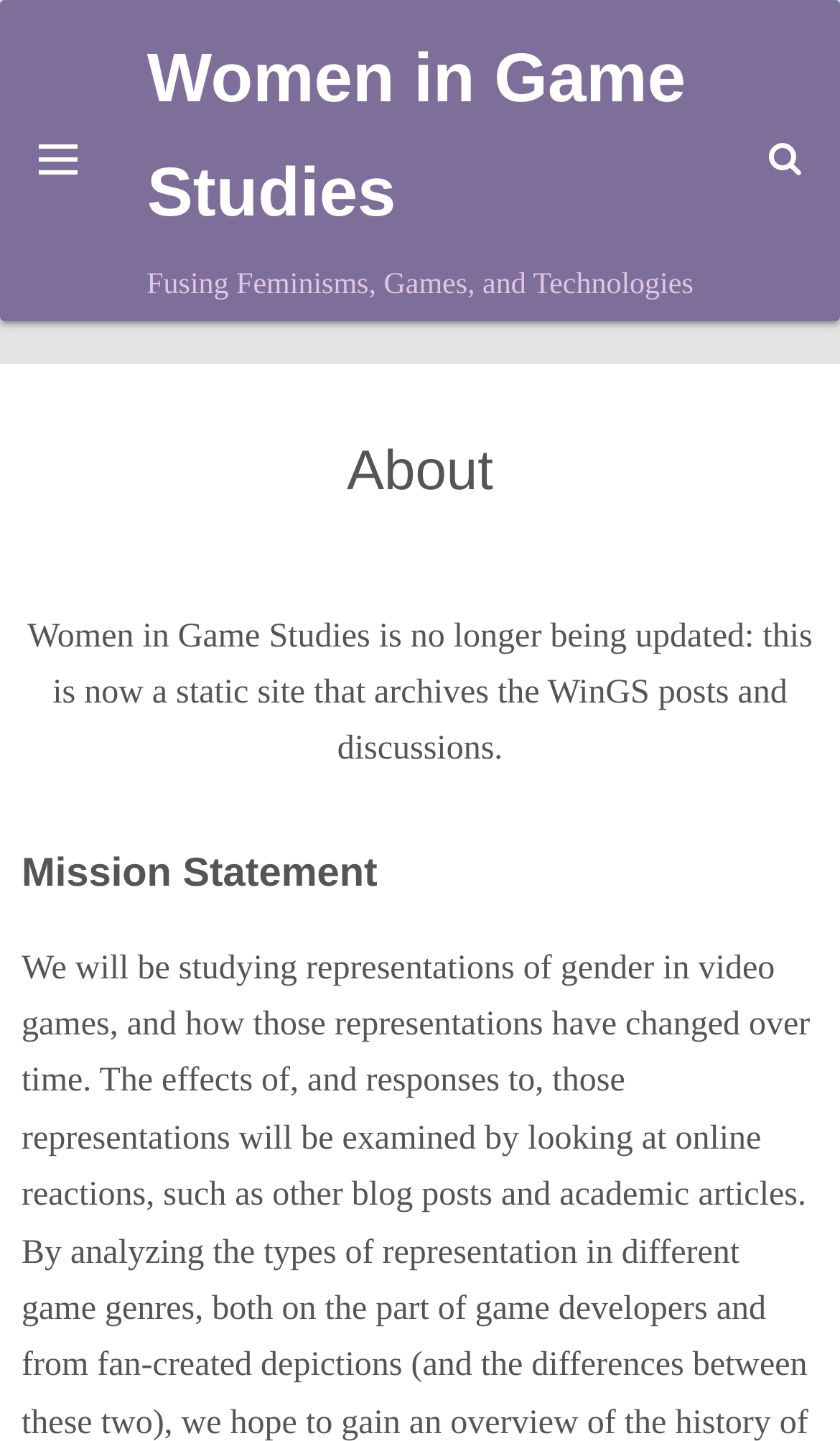What is the mission of Women in Game Studies?
Give a single word or phrase as your answer by examining the image.

Not specified